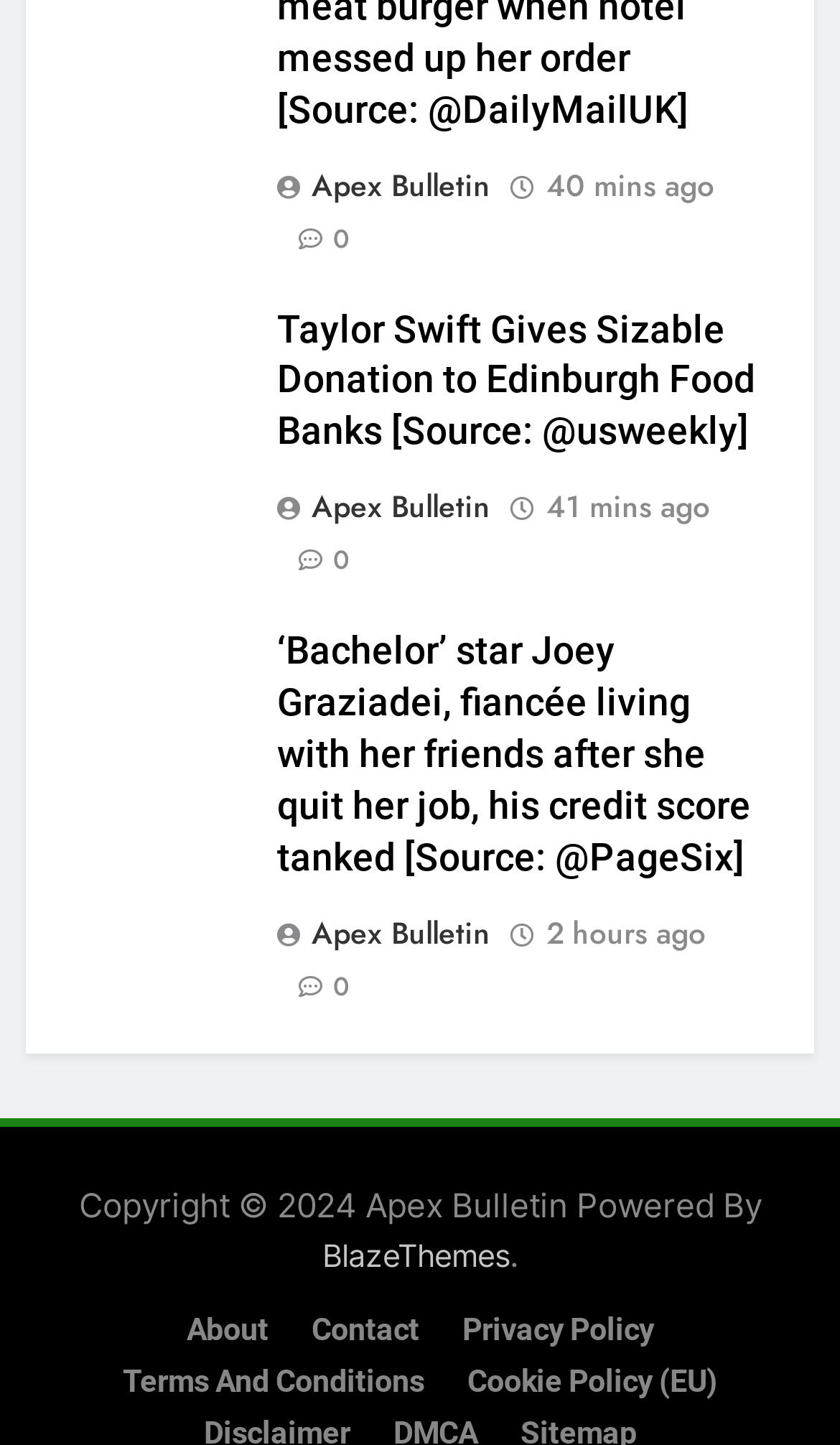Identify the bounding box for the UI element specified in this description: "40 mins ago". The coordinates must be four float numbers between 0 and 1, formatted as [left, top, right, bottom].

[0.65, 0.116, 0.85, 0.142]